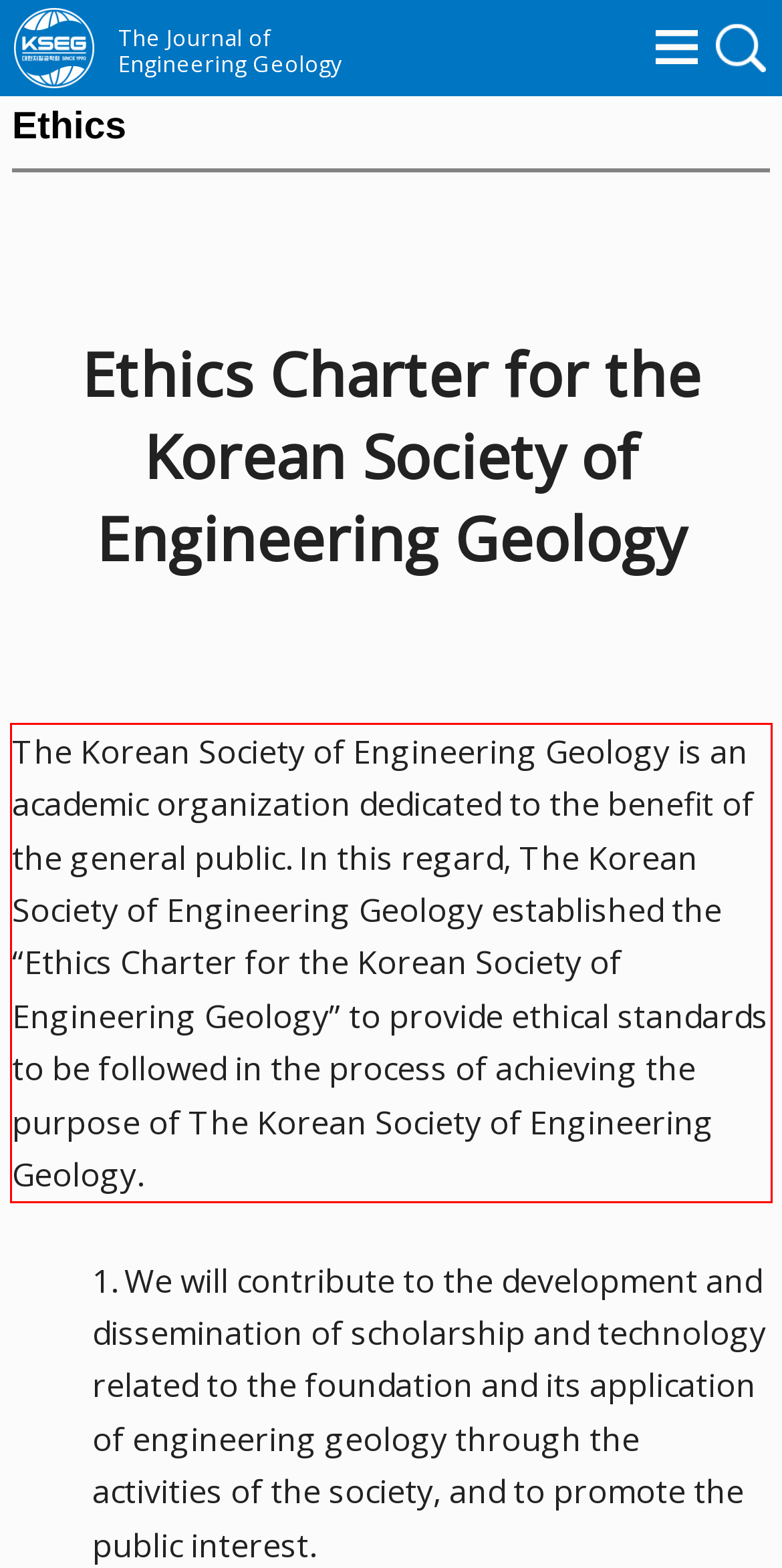You have a screenshot of a webpage where a UI element is enclosed in a red rectangle. Perform OCR to capture the text inside this red rectangle.

The Korean Society of Engineering Geology is an academic organization dedicated to the benefit of the general public. In this regard, The Korean Society of Engineering Geology established the “Ethics Charter for the Korean Society of Engineering Geology” to provide ethical standards to be followed in the process of achieving the purpose of The Korean Society of Engineering Geology.